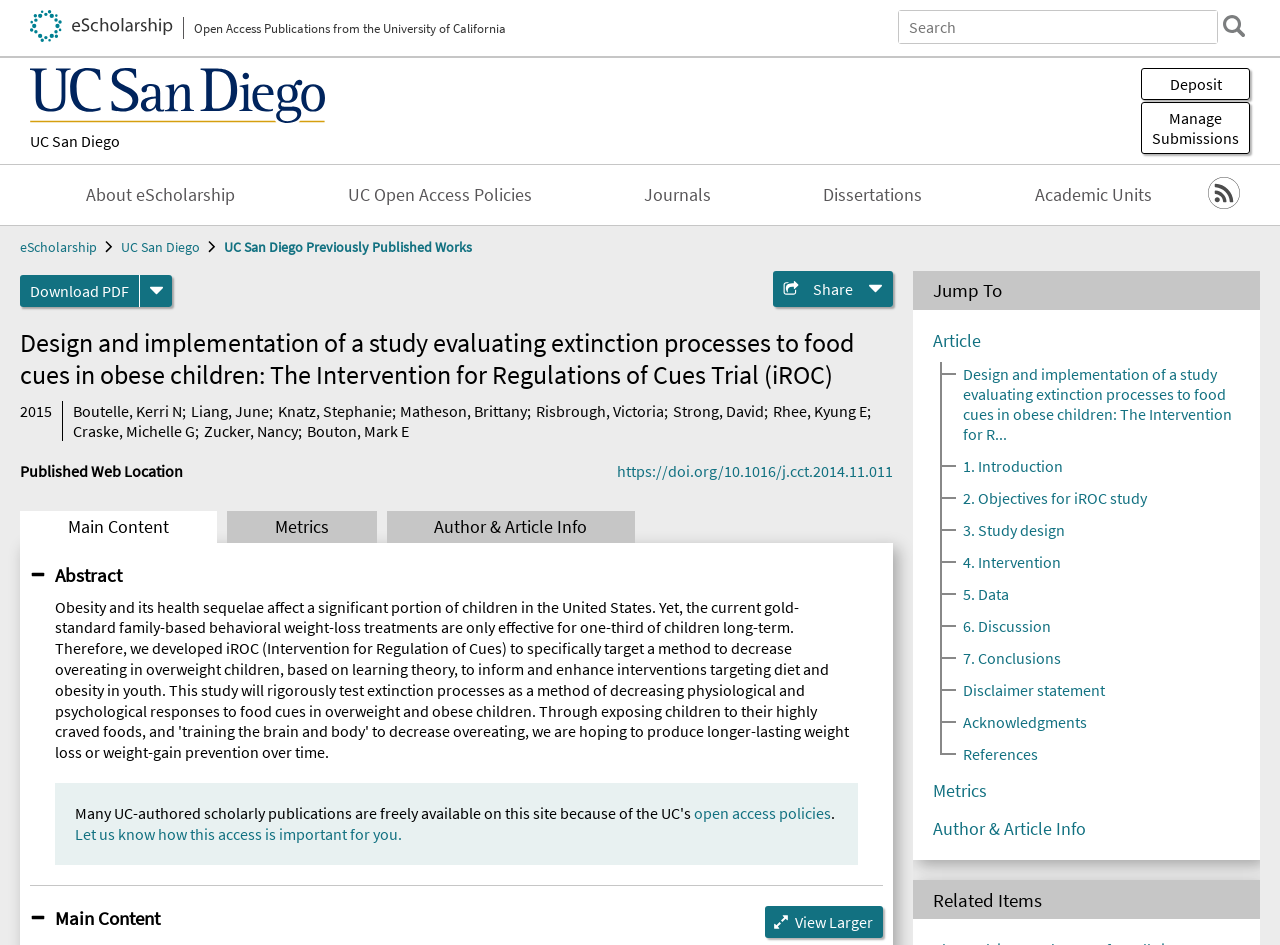Use a single word or phrase to answer this question: 
What is the affiliation of the authors of this article?

UC San Diego